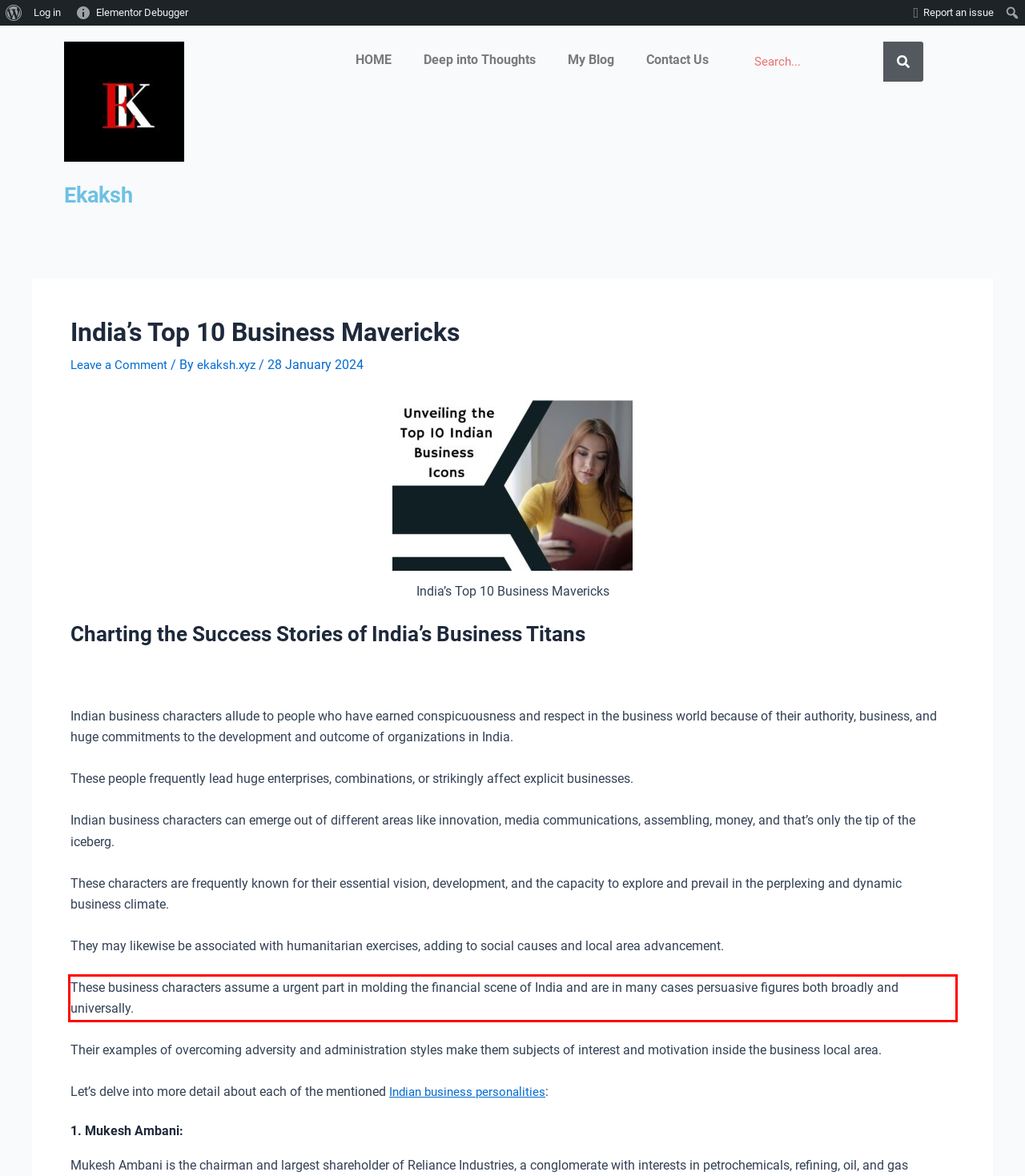Analyze the screenshot of a webpage where a red rectangle is bounding a UI element. Extract and generate the text content within this red bounding box.

These business characters assume a urgent part in molding the financial scene of India and are in many cases persuasive figures both broadly and universally.